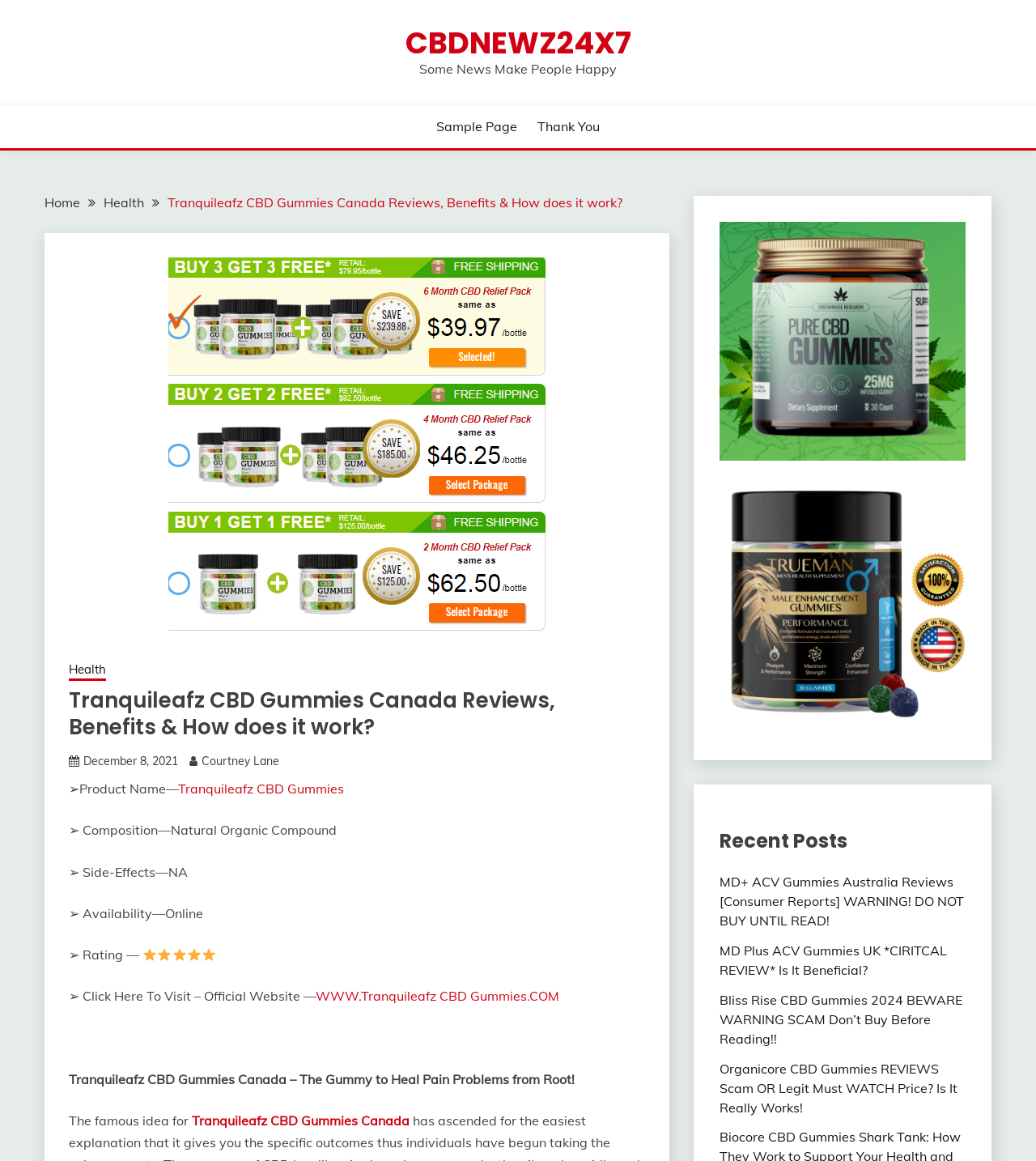Identify the bounding box coordinates of the region that should be clicked to execute the following instruction: "Check the 'Recent Posts'".

[0.694, 0.712, 0.932, 0.737]